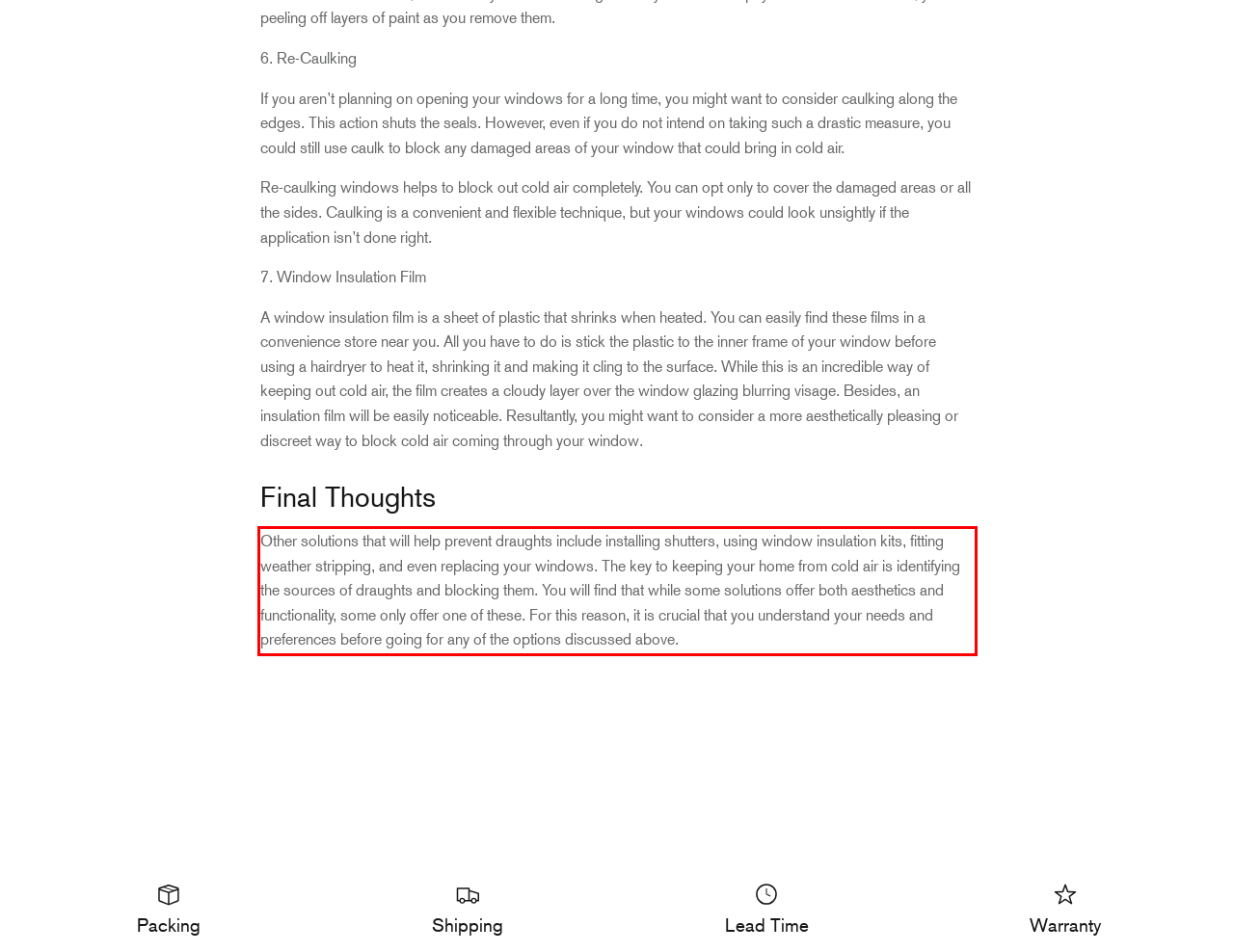Analyze the webpage screenshot and use OCR to recognize the text content in the red bounding box.

Other solutions that will help prevent draughts include installing shutters, using window insulation kits, fitting weather stripping, and even replacing your windows. The key to keeping your home from cold air is identifying the sources of draughts and blocking them. You will find that while some solutions offer both aesthetics and functionality, some only offer one of these. For this reason, it is crucial that you understand your needs and preferences before going for any of the options discussed above.